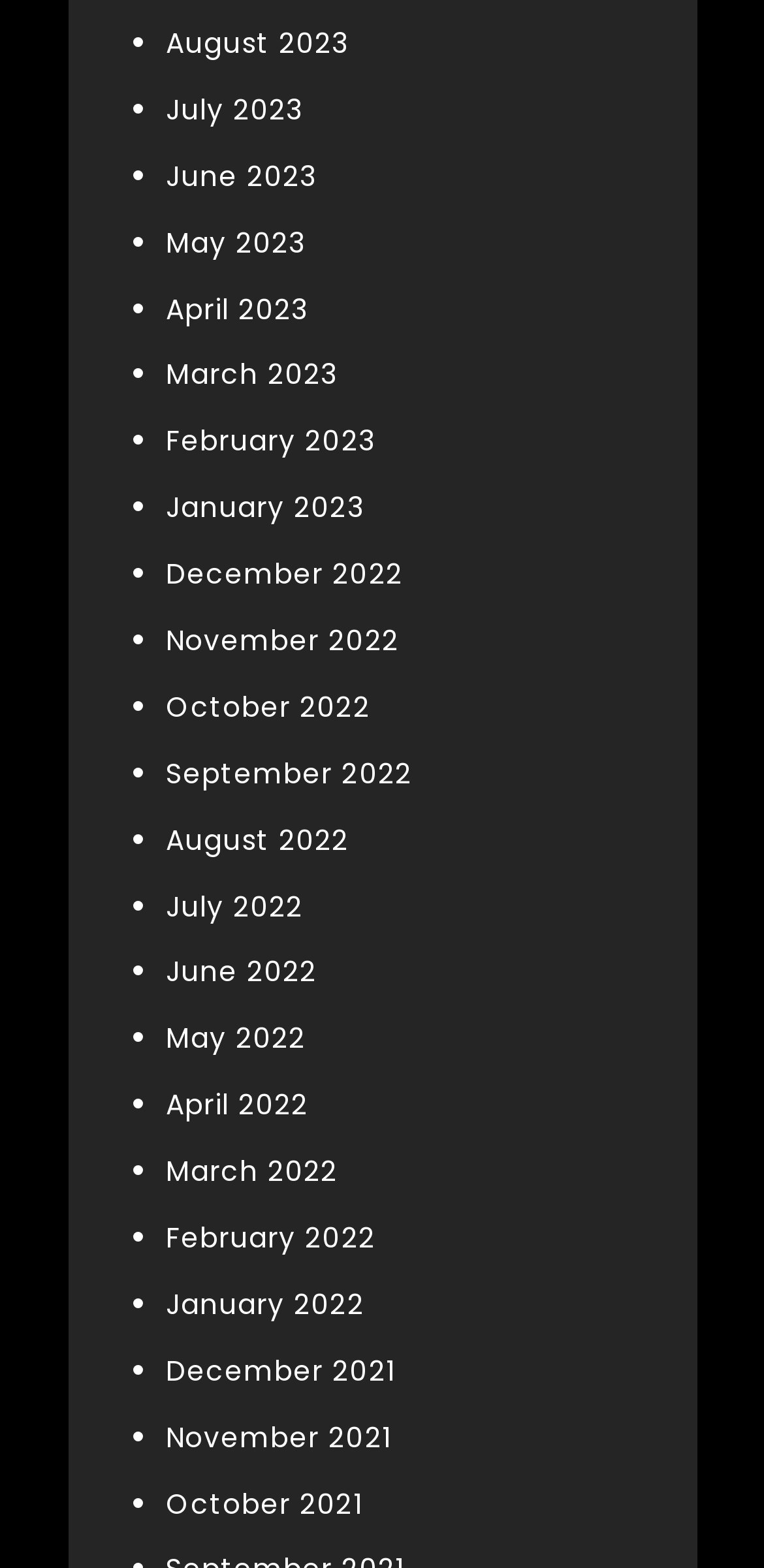Can you give a comprehensive explanation to the question given the content of the image?
Are the months listed in chronological order?

I examined the list of links on the webpage and found that the months are listed in chronological order, with the latest month (August 2023) at the top and the earliest month (October 2021) at the bottom.